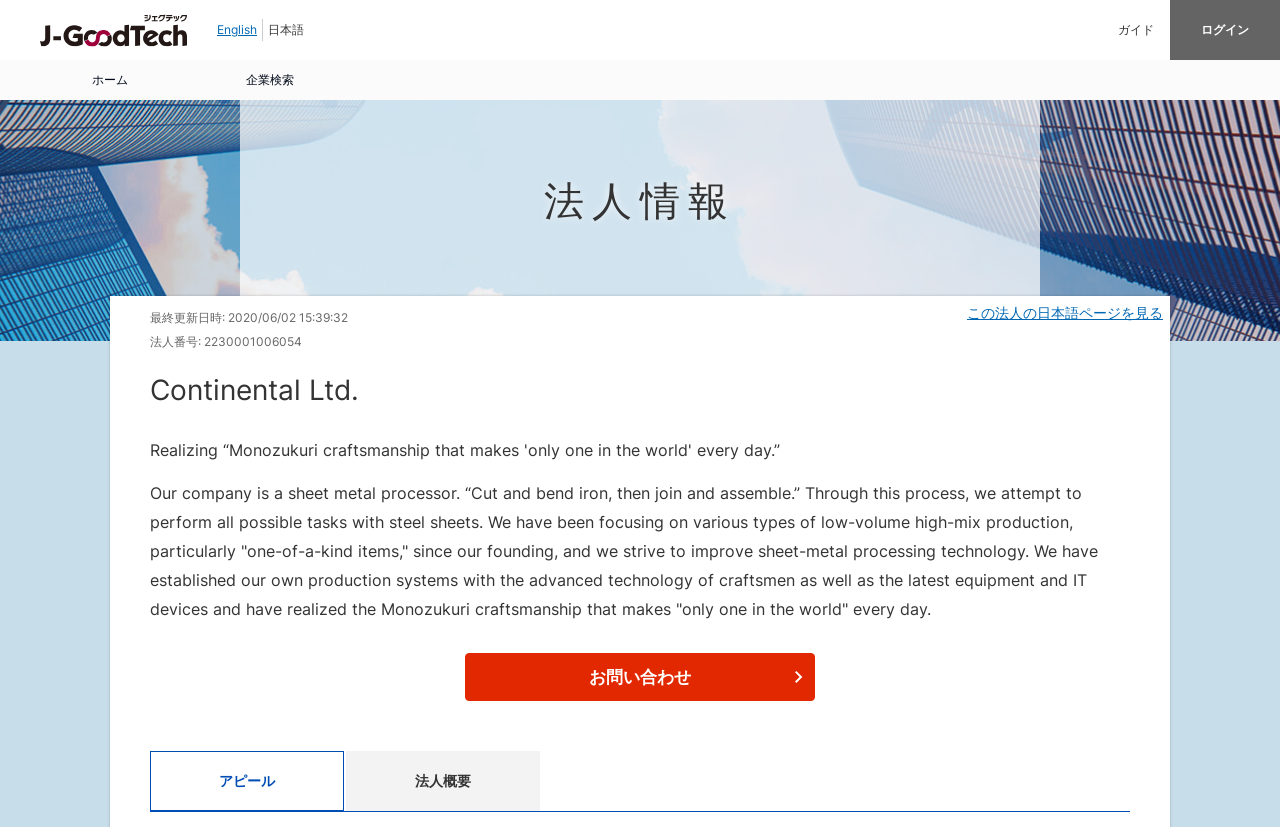What can be done with the 'お問い合わせ' button?
Give a single word or phrase answer based on the content of the image.

Contact inquiry